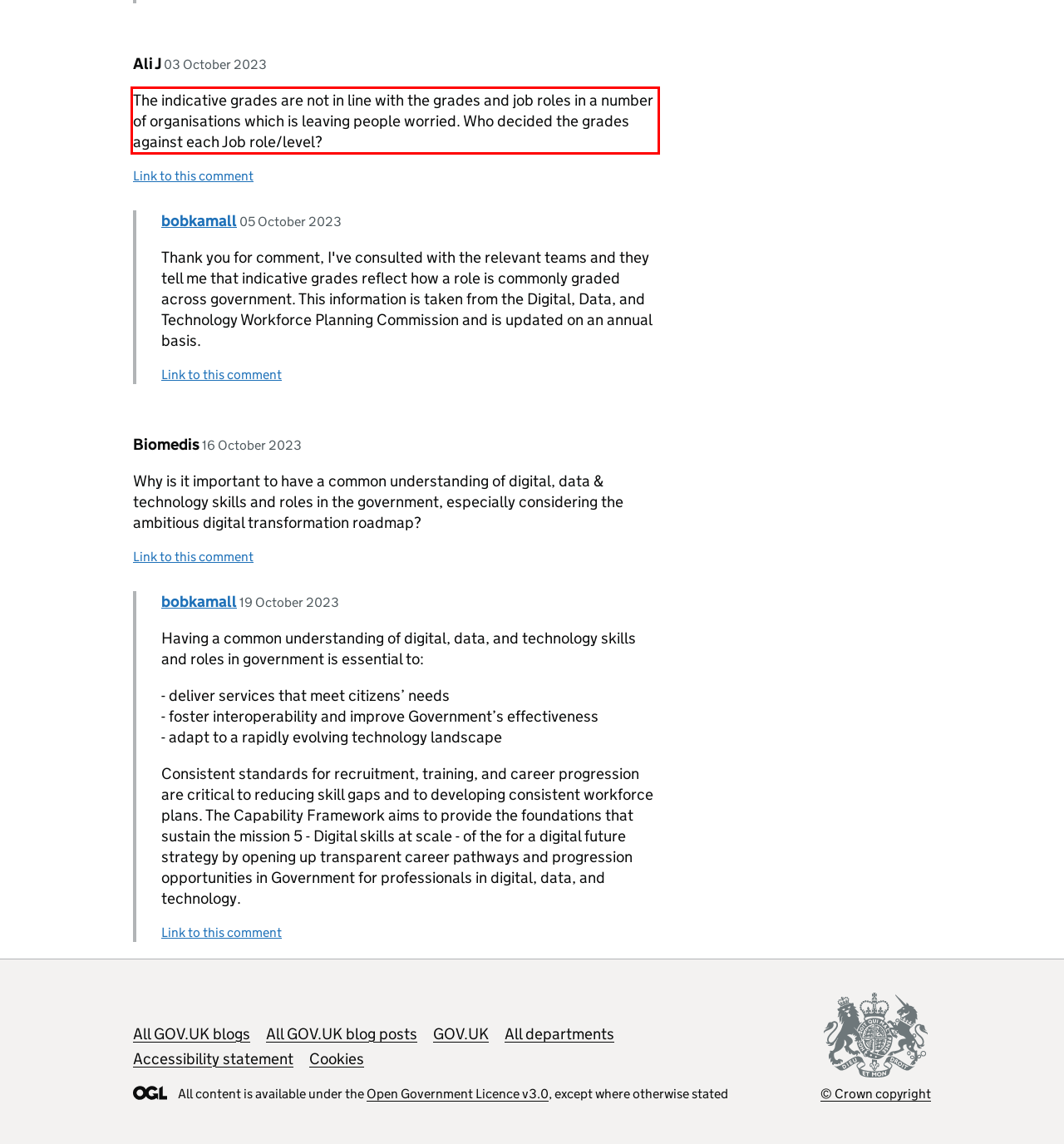Using the provided webpage screenshot, identify and read the text within the red rectangle bounding box.

The indicative grades are not in line with the grades and job roles in a number of organisations which is leaving people worried. Who decided the grades against each Job role/level?